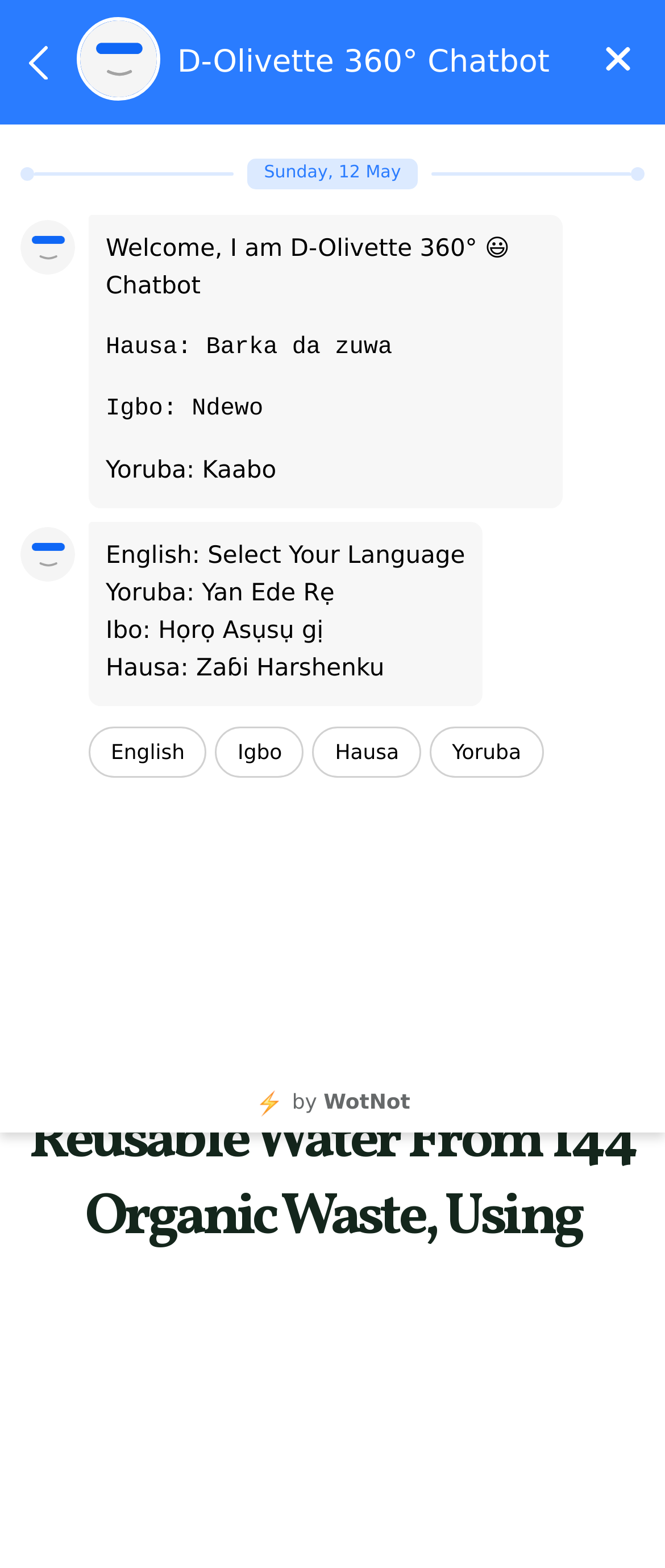Please find the bounding box for the following UI element description. Provide the coordinates in (top-left x, top-left y, bottom-right x, bottom-right y) format, with values between 0 and 1: Main Menu

[0.836, 0.021, 0.949, 0.068]